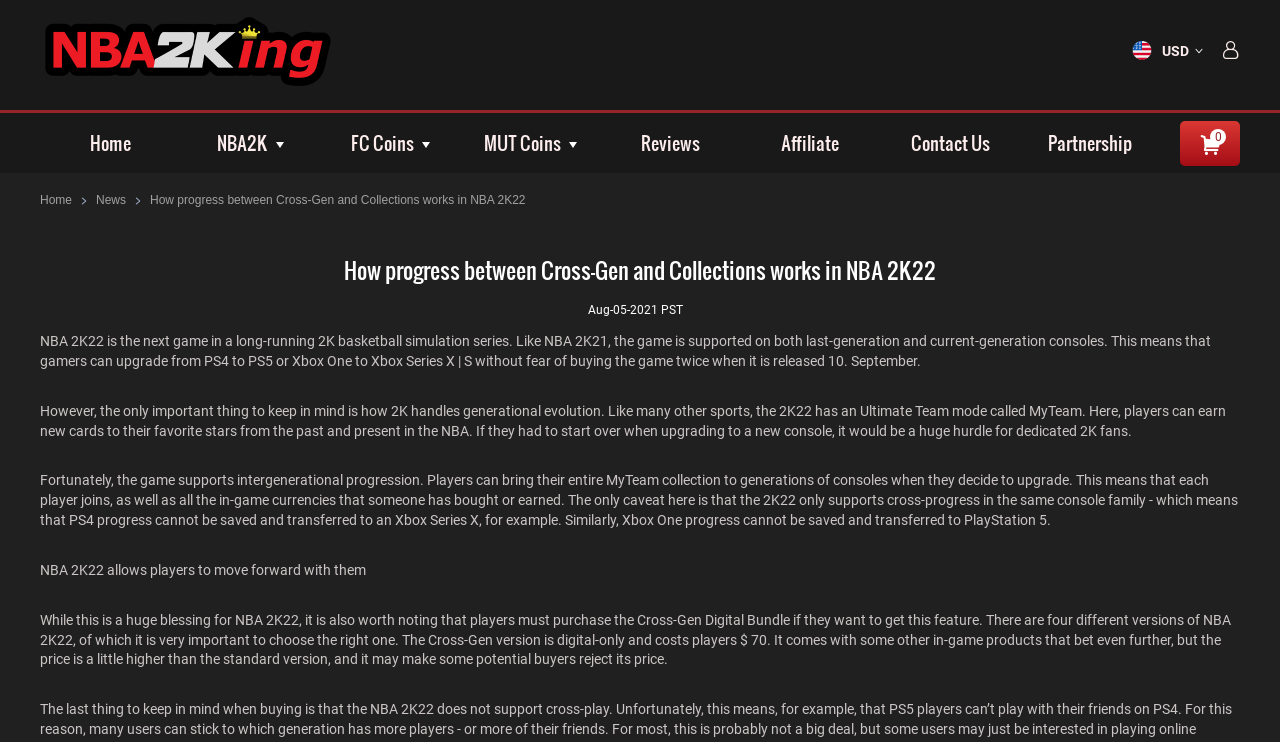What is the currency symbol shown on the webpage?
Based on the image, give a one-word or short phrase answer.

USD